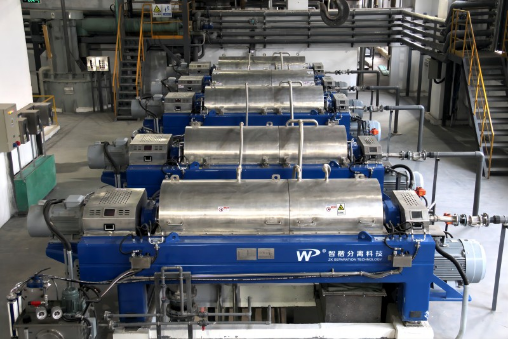Use a single word or phrase to answer the question:
What material are the decanter centrifuges made of?

Stainless steel